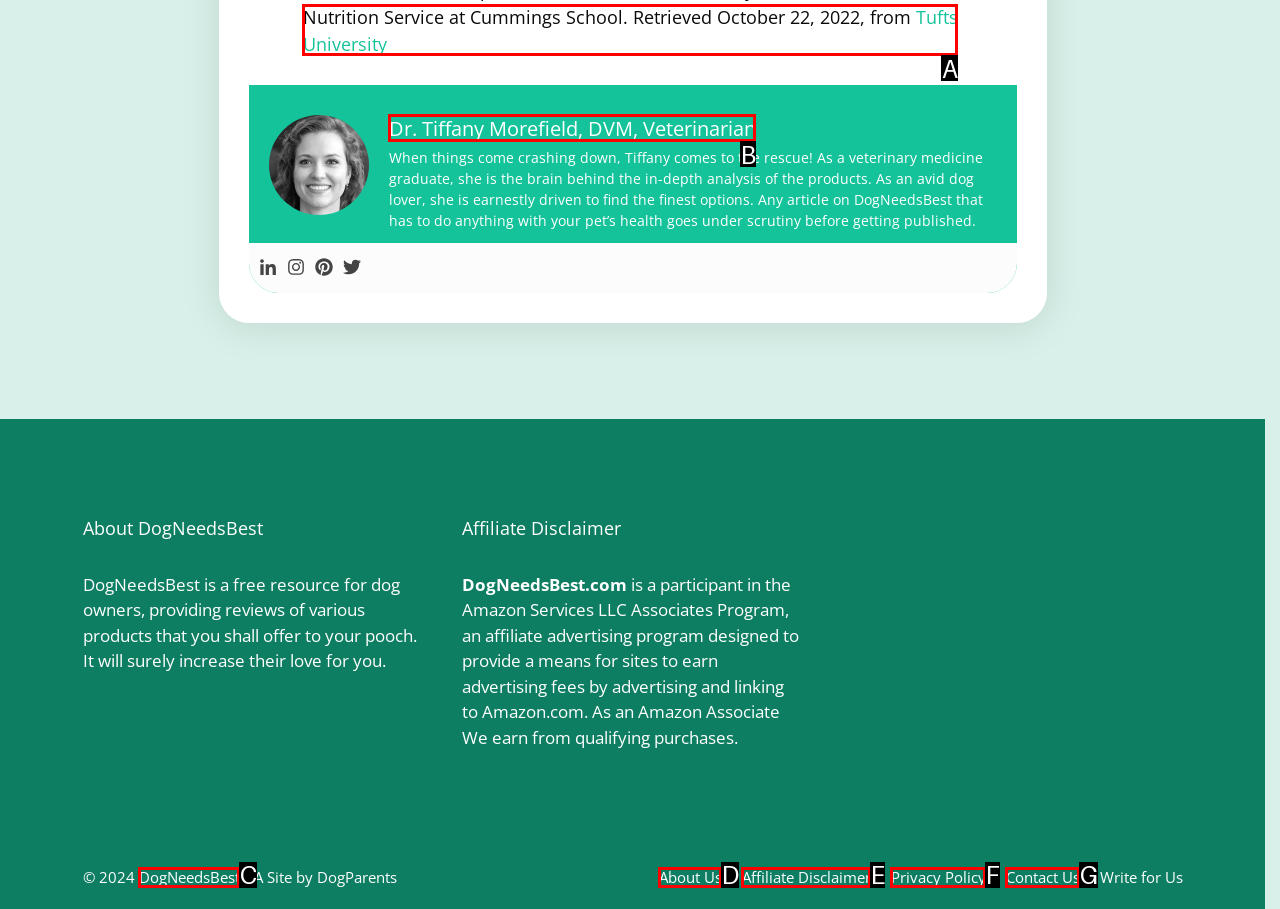Identify the HTML element that best matches the description: Privacy Policy. Provide your answer by selecting the corresponding letter from the given options.

F